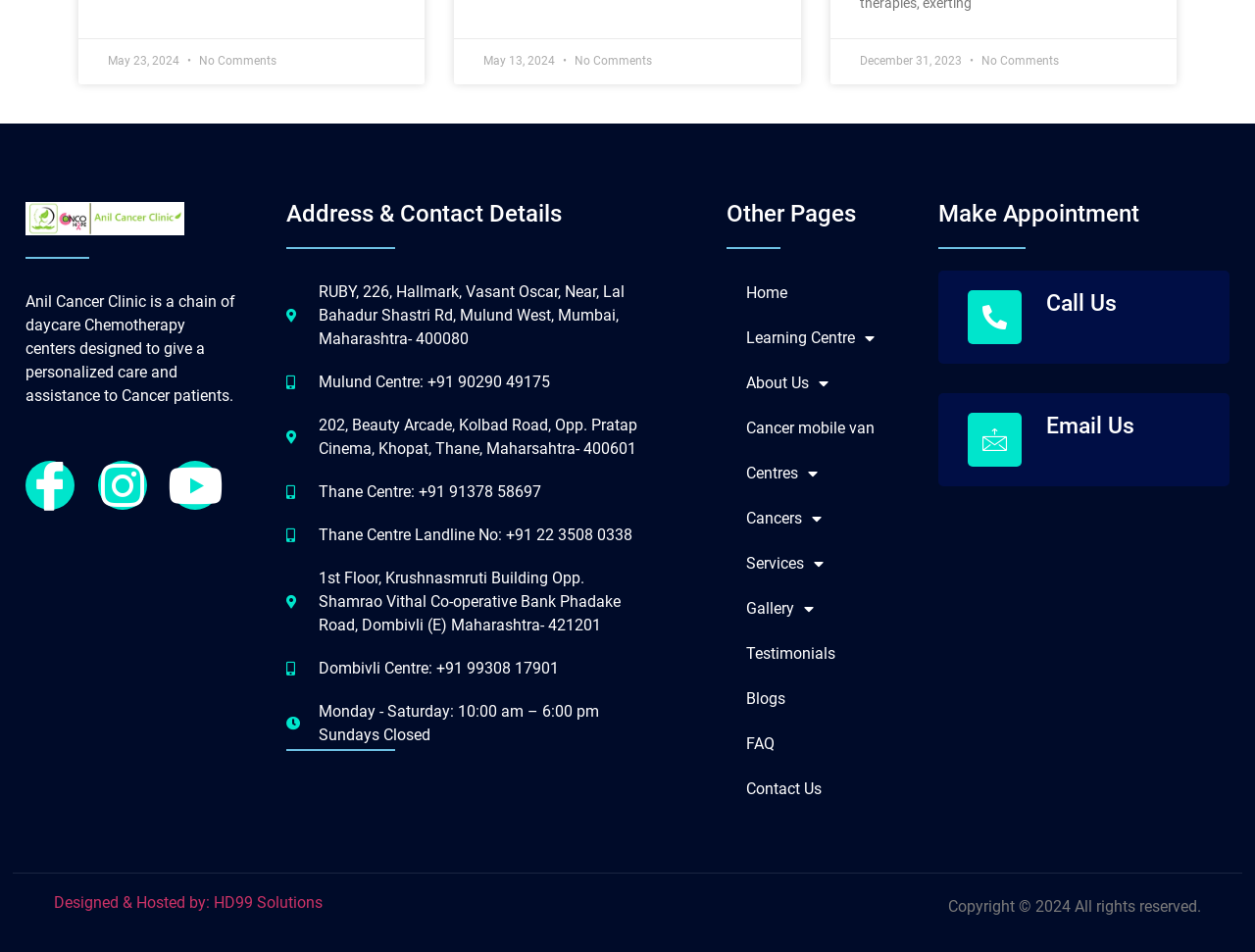Refer to the image and answer the question with as much detail as possible: What is the purpose of the 'Make Appointment' section?

The purpose of the 'Make Appointment' section can be inferred from its heading and its location at the bottom of the webpage, which suggests that it is a call-to-action for users to make an appointment at the clinic.